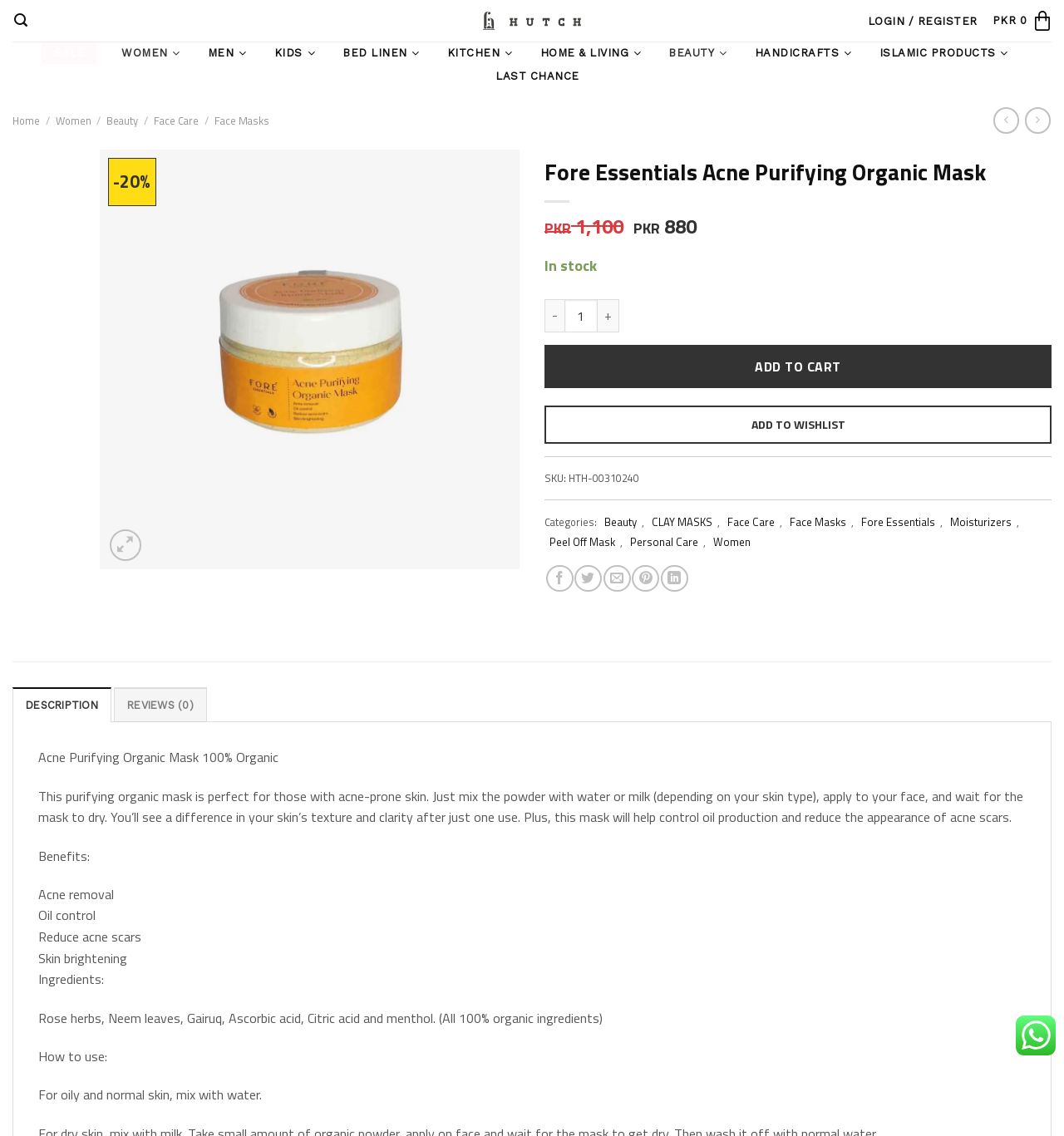Kindly determine the bounding box coordinates of the area that needs to be clicked to fulfill this instruction: "Click on the 'ADD TO CART' button".

[0.512, 0.303, 0.988, 0.342]